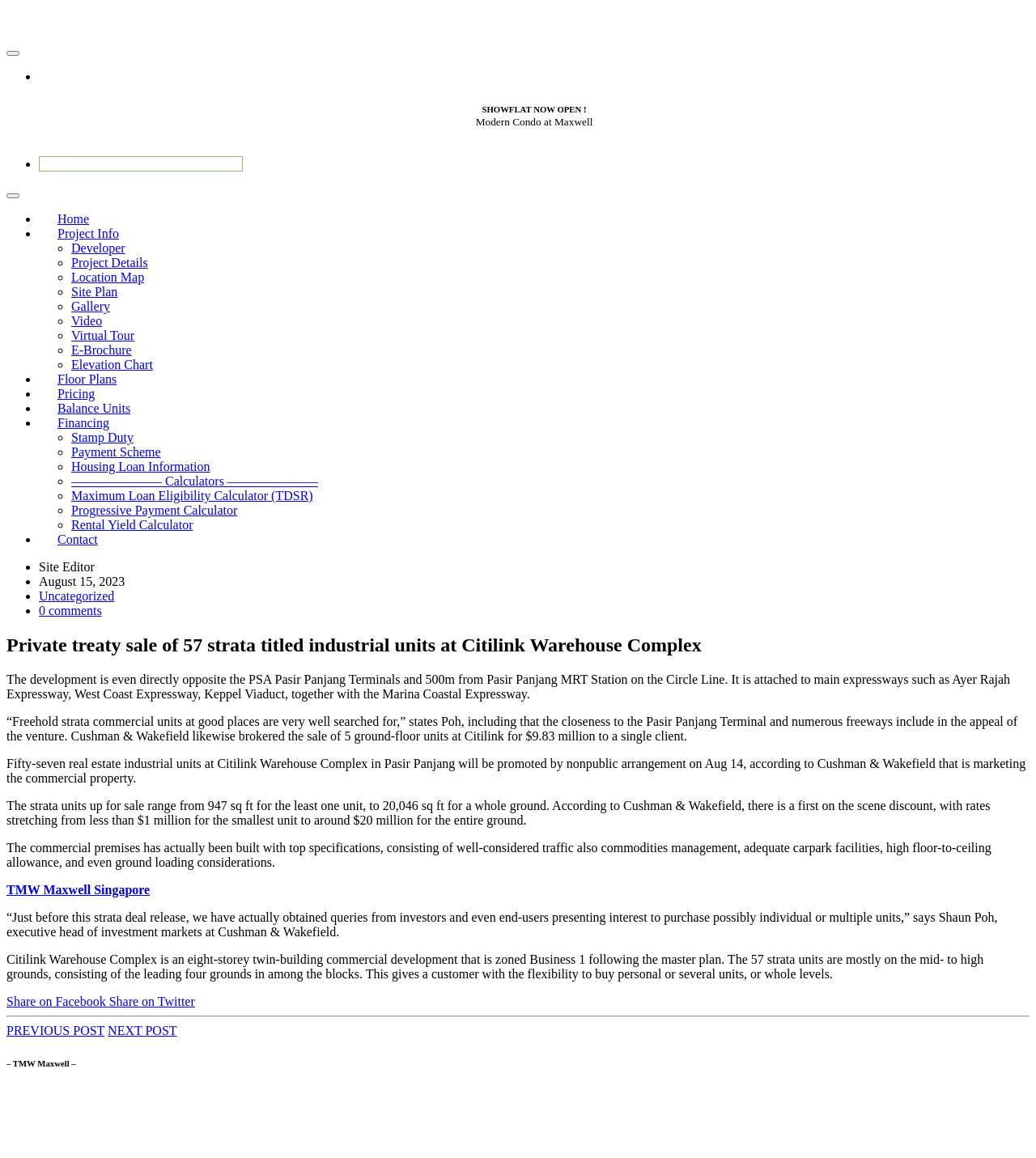Provide a thorough and detailed response to the question by examining the image: 
What is the range of prices for the strata units?

I found the answer by reading the text 'According to Cushman & Wakefield, there is a first on the scene discount, with rates stretching from less than $1 million for the smallest unit to around $20 million for the entire ground.' which mentions the price range of the strata units.